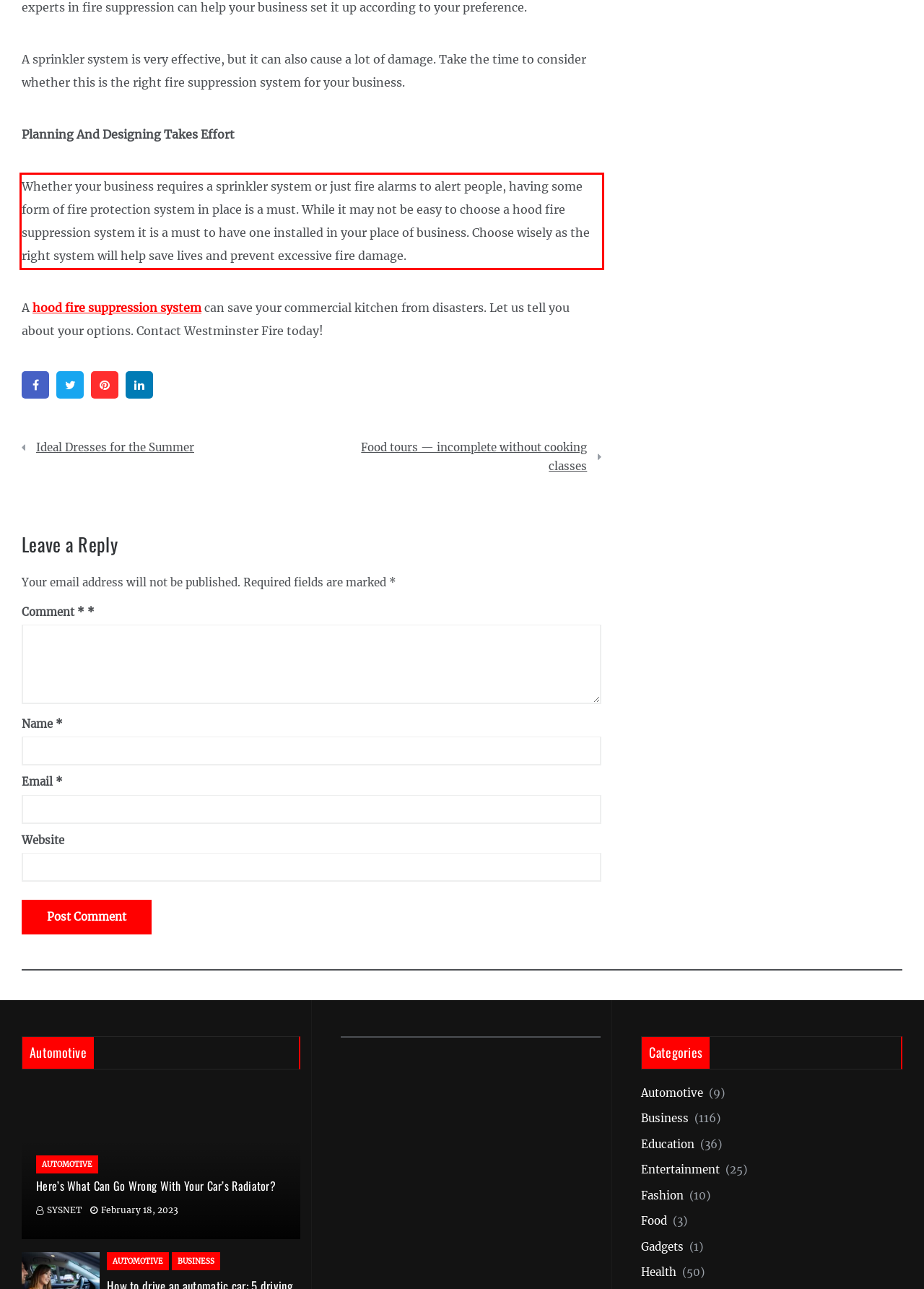Please recognize and transcribe the text located inside the red bounding box in the webpage image.

Whether your business requires a sprinkler system or just fire alarms to alert people, having some form of fire protection system in place is a must. While it may not be easy to choose a hood fire suppression system it is a must to have one installed in your place of business. Choose wisely as the right system will help save lives and prevent excessive fire damage.